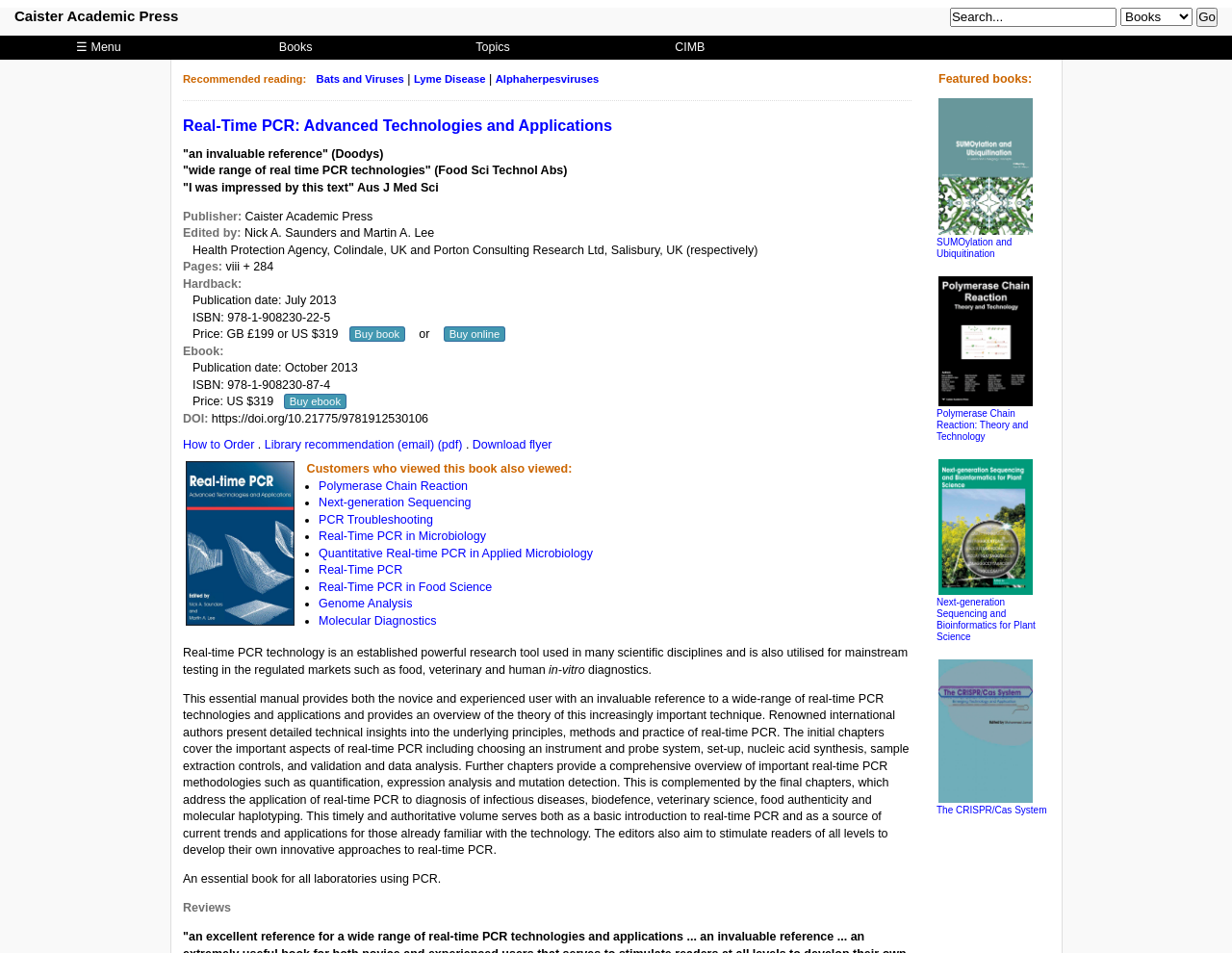Kindly determine the bounding box coordinates for the clickable area to achieve the given instruction: "Go to the menu".

[0.062, 0.042, 0.098, 0.056]